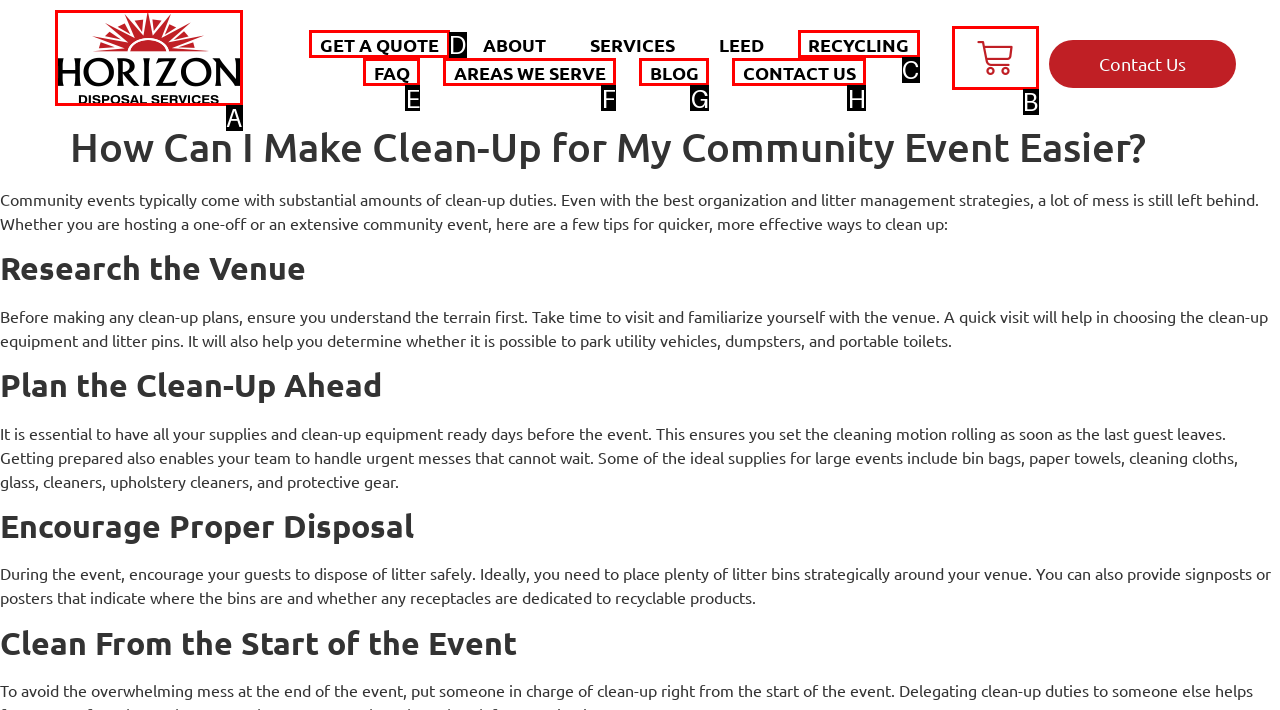Look at the highlighted elements in the screenshot and tell me which letter corresponds to the task: Click on GET A QUOTE.

D